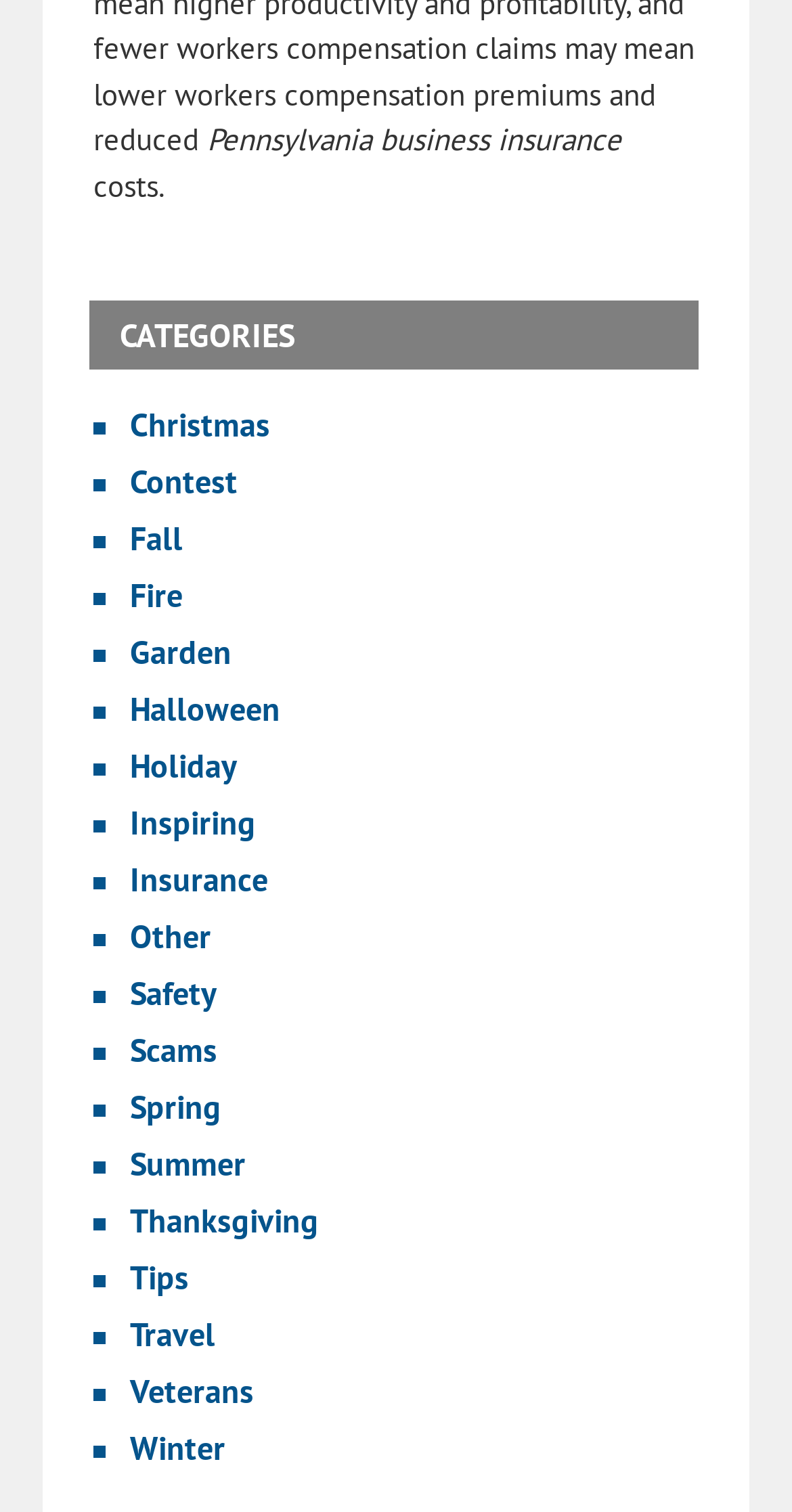What is the purpose of the links on this webpage?
Based on the image, provide your answer in one word or phrase.

To provide information